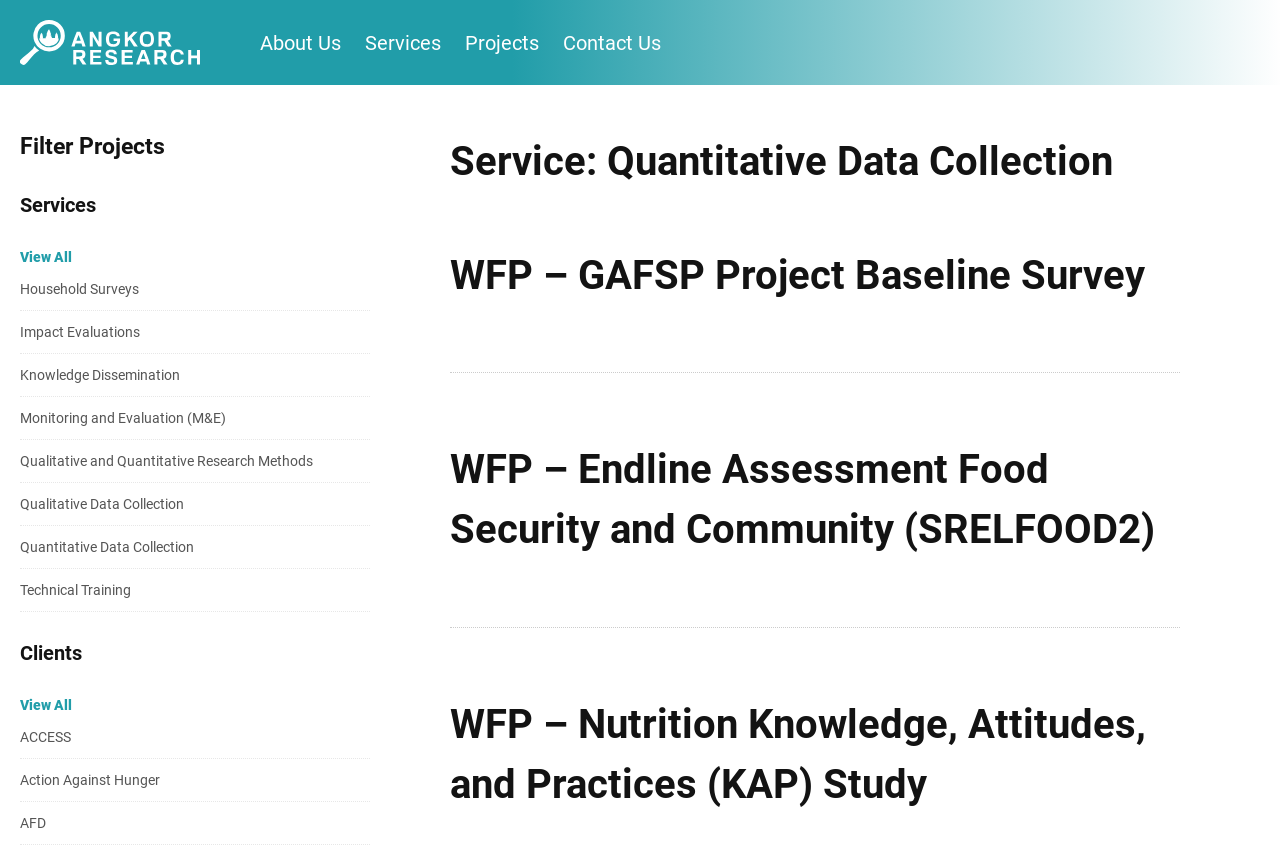Could you find the bounding box coordinates of the clickable area to complete this instruction: "Click on the 'Sign in / Join' link"?

None